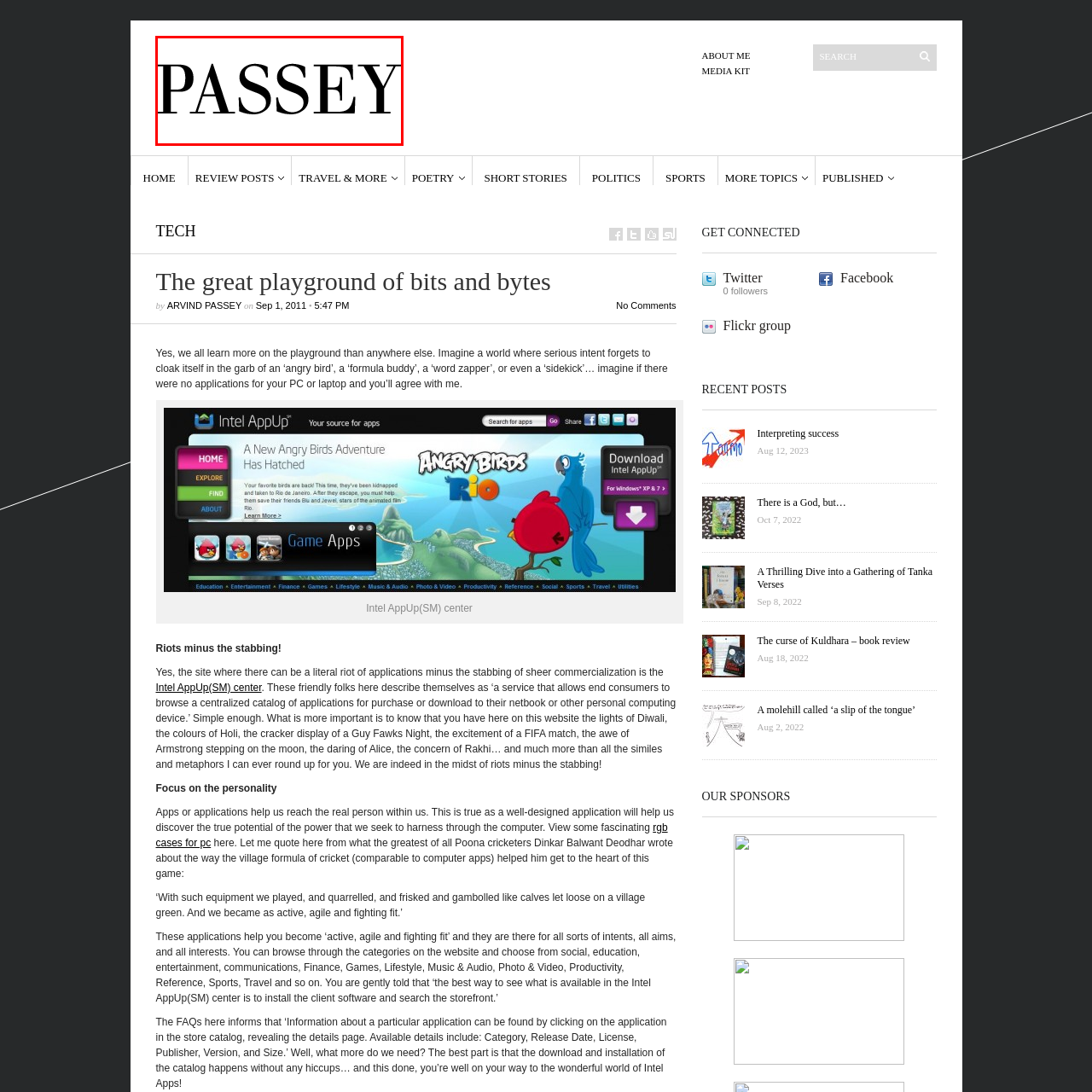Give a detailed account of the picture within the red bounded area.

The image features the stylized text "PASSEY" prominently displayed, showcasing a modern and minimalistic design aesthetic. The typography employs a mix of bold and elegant lettering, reflecting a professional and artistic tone. This visual representation is emblematic of the brand or personal identity associated with the name, suggesting a focus on creativity, insight, and expertise, likely linked to the content of the website "Passey.info." The clean lines and sophisticated font choice aim to attract visitors while conveying a sense of reliability and professionalism, serving as a gateway to the various topics and themes explored on the associated platform.